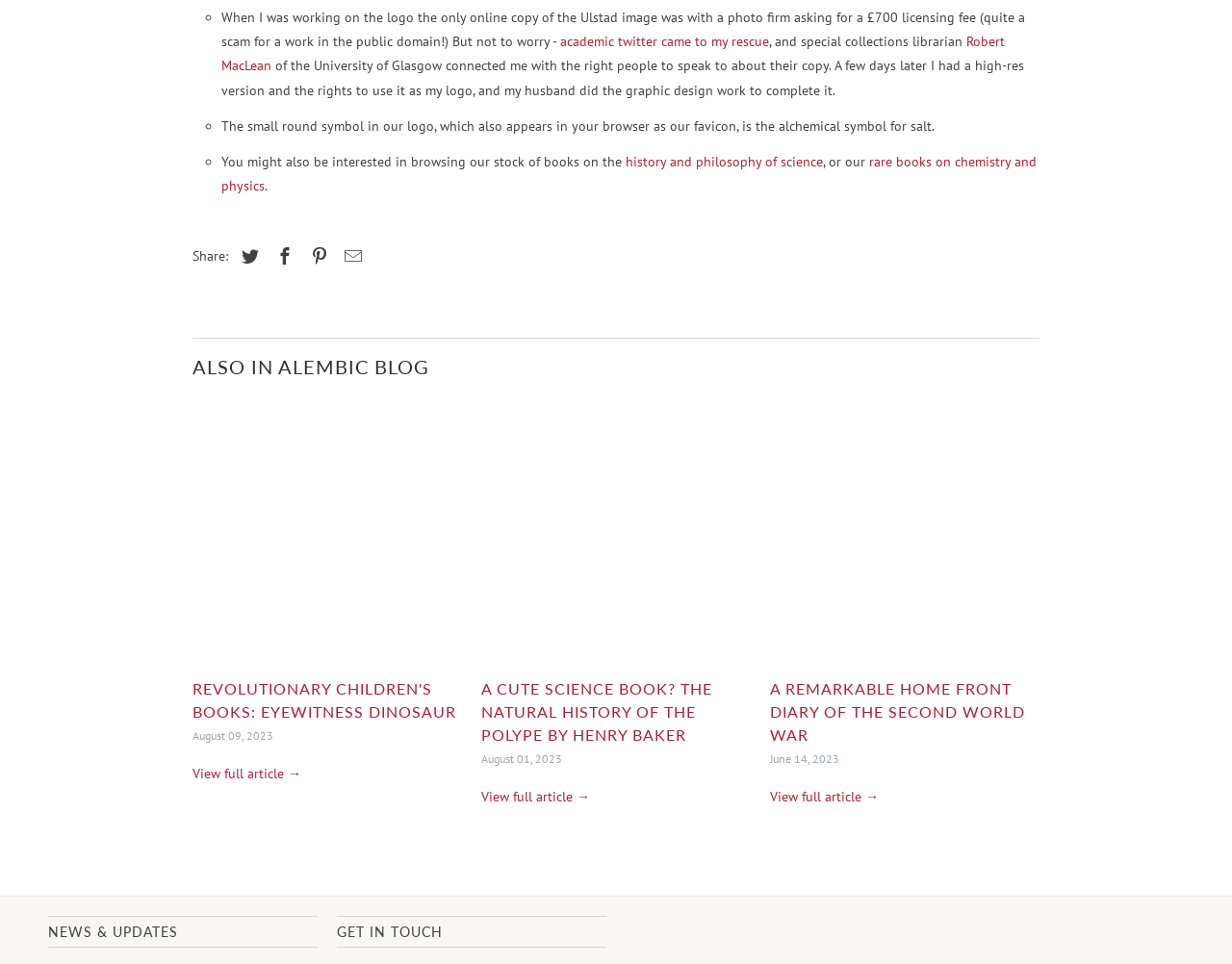Answer succinctly with a single word or phrase:
What is the symbol in the logo of this website?

Alchemical symbol for salt